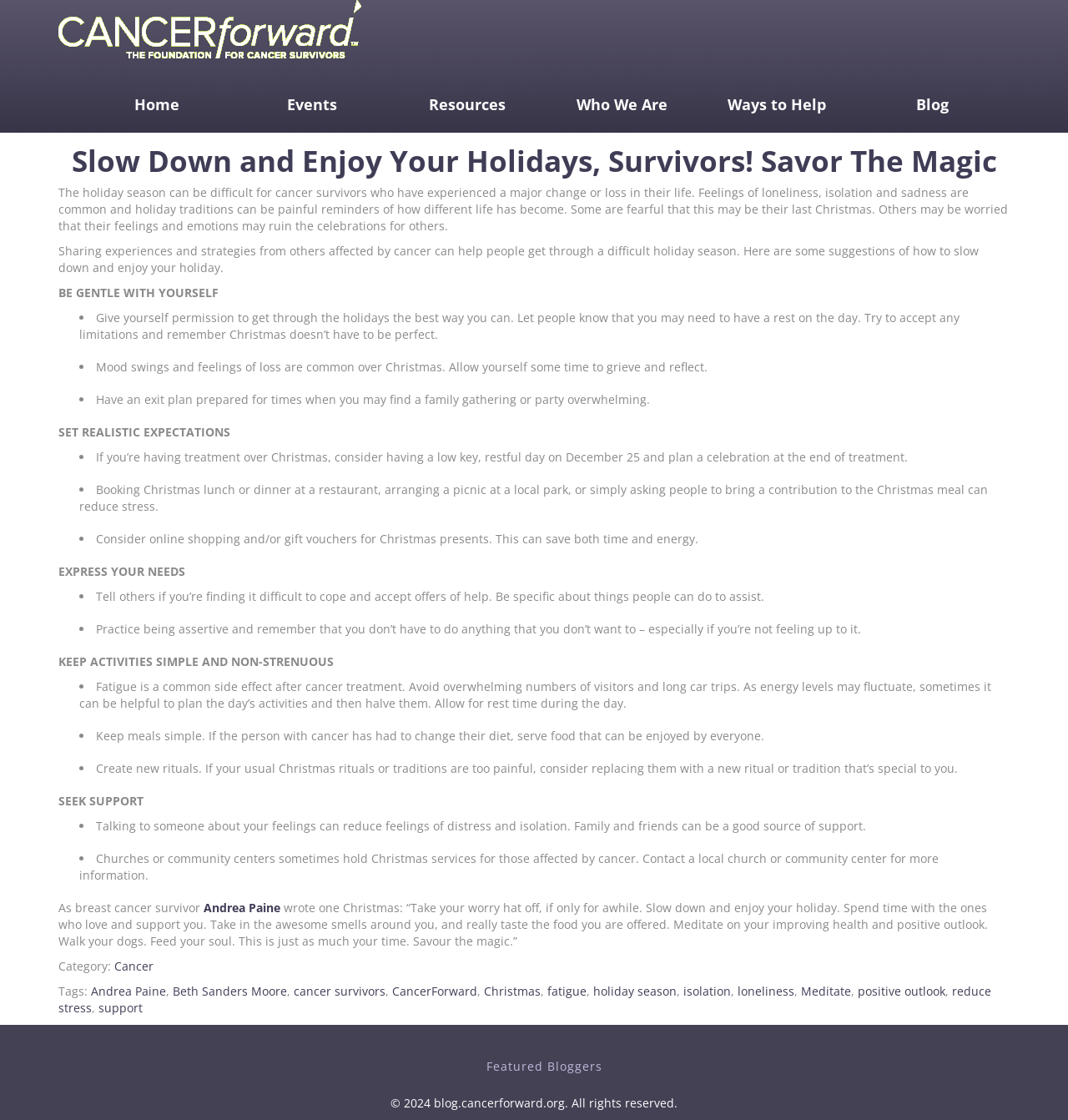Your task is to extract the text of the main heading from the webpage.

Slow Down and Enjoy Your Holidays, Survivors! Savor The Magic